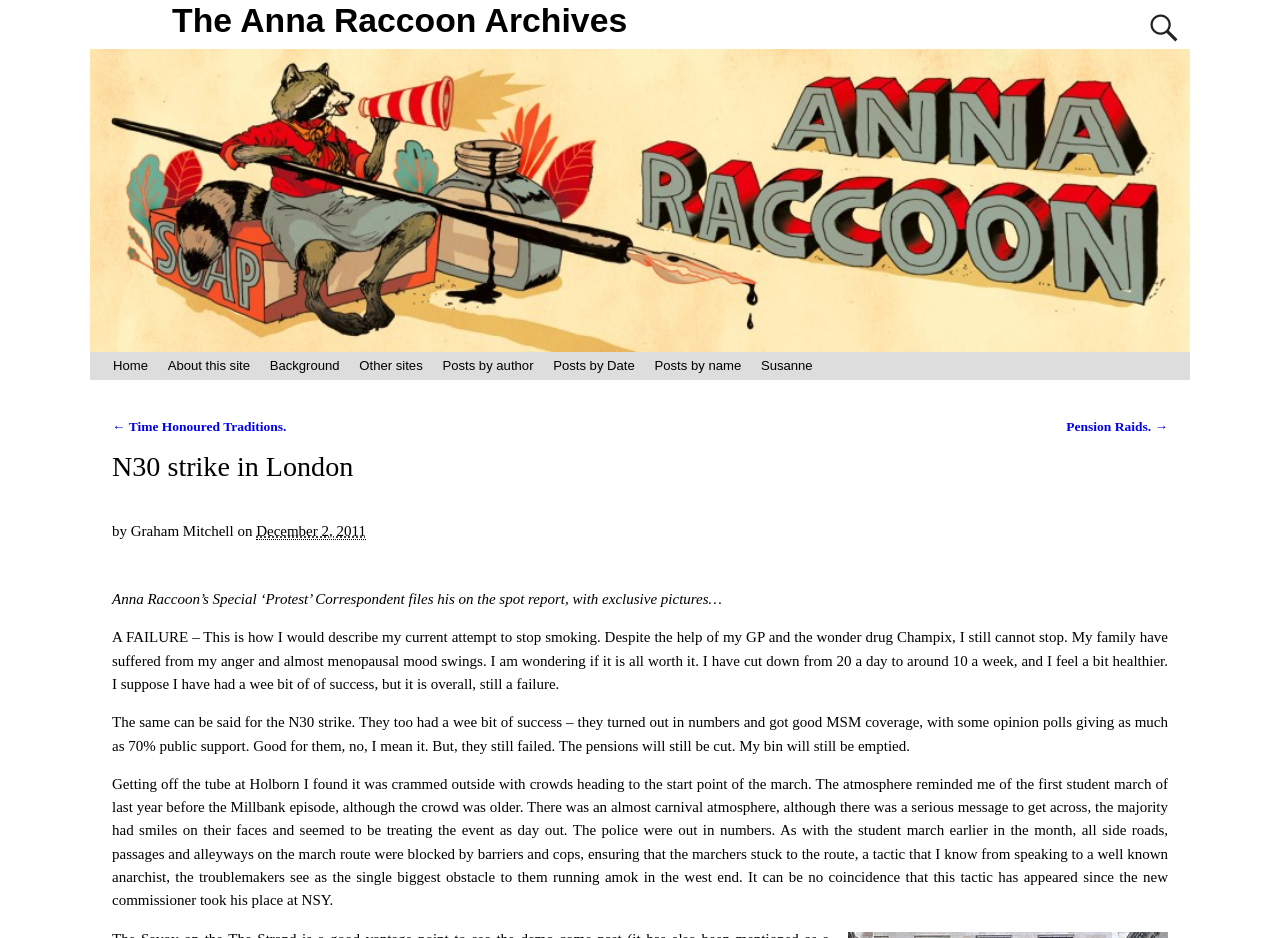Please give a succinct answer to the question in one word or phrase:
What is the date of the post?

December 2, 2011